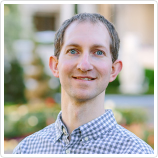Answer the question below using just one word or a short phrase: 
What is the dominant color of the background?

Green